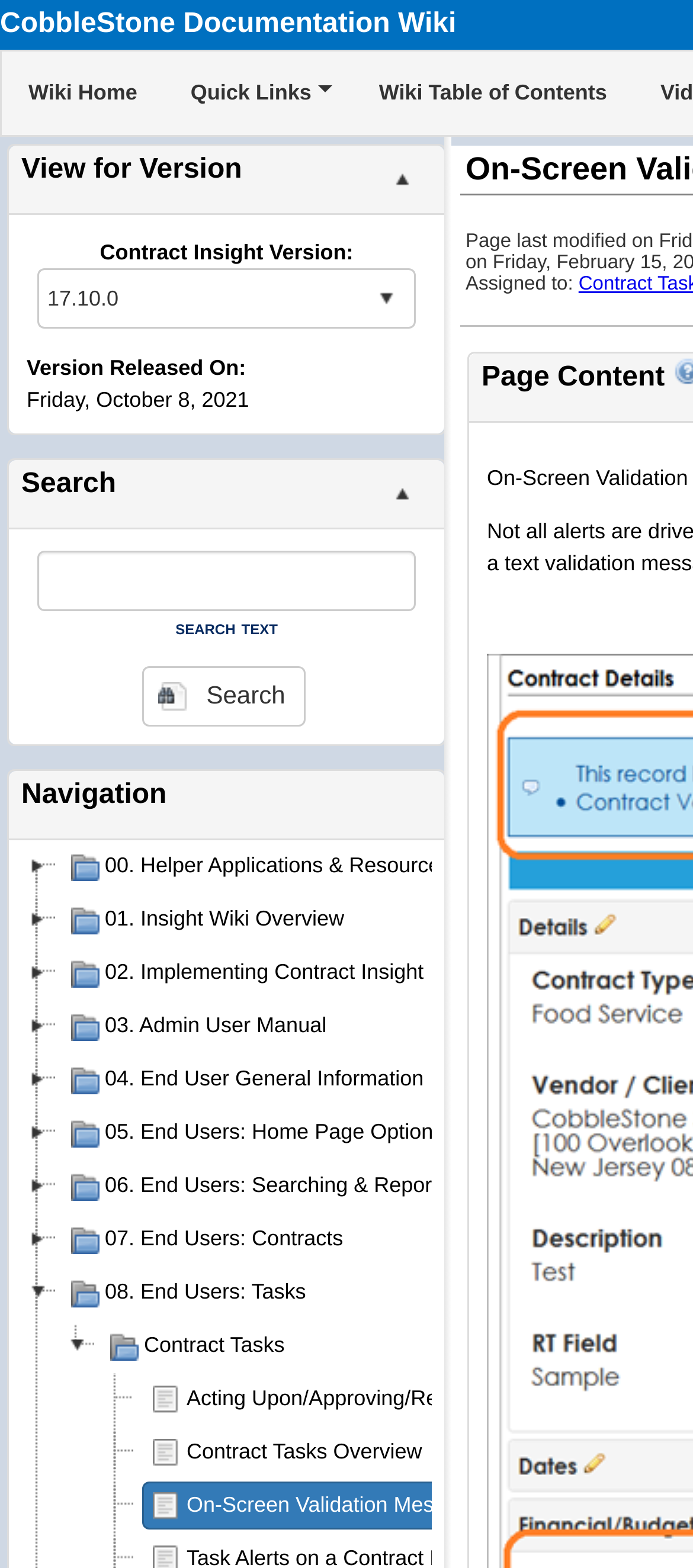What is the purpose of the RadDock control?
Observe the image and answer the question with a one-word or short phrase response.

to provide a structure to the content and make it resizable